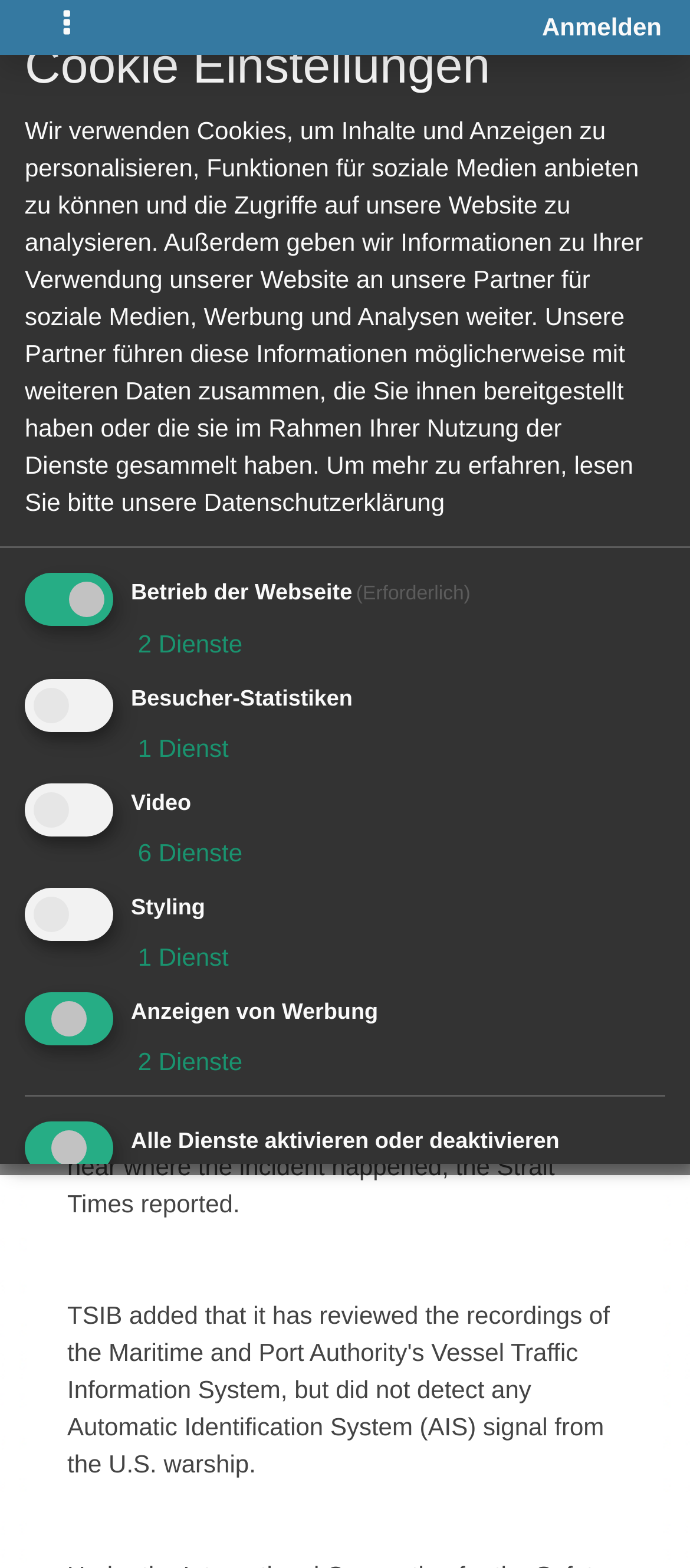Give an in-depth explanation of the webpage layout and content.

This webpage appears to be a forum discussion page, specifically focused on air jordan 11 blue. At the top left, there is a button to toggle navigation, and to the right of it, a link to log in. Below these elements, there is a navigation breadcrumb trail with links to different sections of the forum, including "p", "Erste Unterteilung", and "Zweites Unterforum". 

The main content of the page is divided into two sections. On the left, there is a heading with the title "air jordan 11 blue" and a link to respond to the discussion. Below this, there is a button with 2 actions, and a link to a specific post, "#1". 

On the right side of the page, there is a section with a user's avatar and their username, "gsnoopy520". Below this, there is a series of news articles or text, including "SINGAPORE Herre PSNY x Nike Air Force 1 High Sko Hvid", "TSIB said it is looking into all circumstances leading up to the collision, which claimed the lives of 10 U.S. sailors.", and "Herre Nike Air Force 1 Low CMFT BHM Equality Sko Sort". 

At the bottom of the page, there is a section related to cookie settings, with a heading "Cookie Einstellungen" and a long paragraph of text explaining the use of cookies on the website. Below this, there are several checkboxes and links related to different purposes, such as operating the website, visitor statistics, video, styling, and advertising. Finally, there are two buttons at the bottom, "Auswahl Speichern" and "Allen zustimmen".